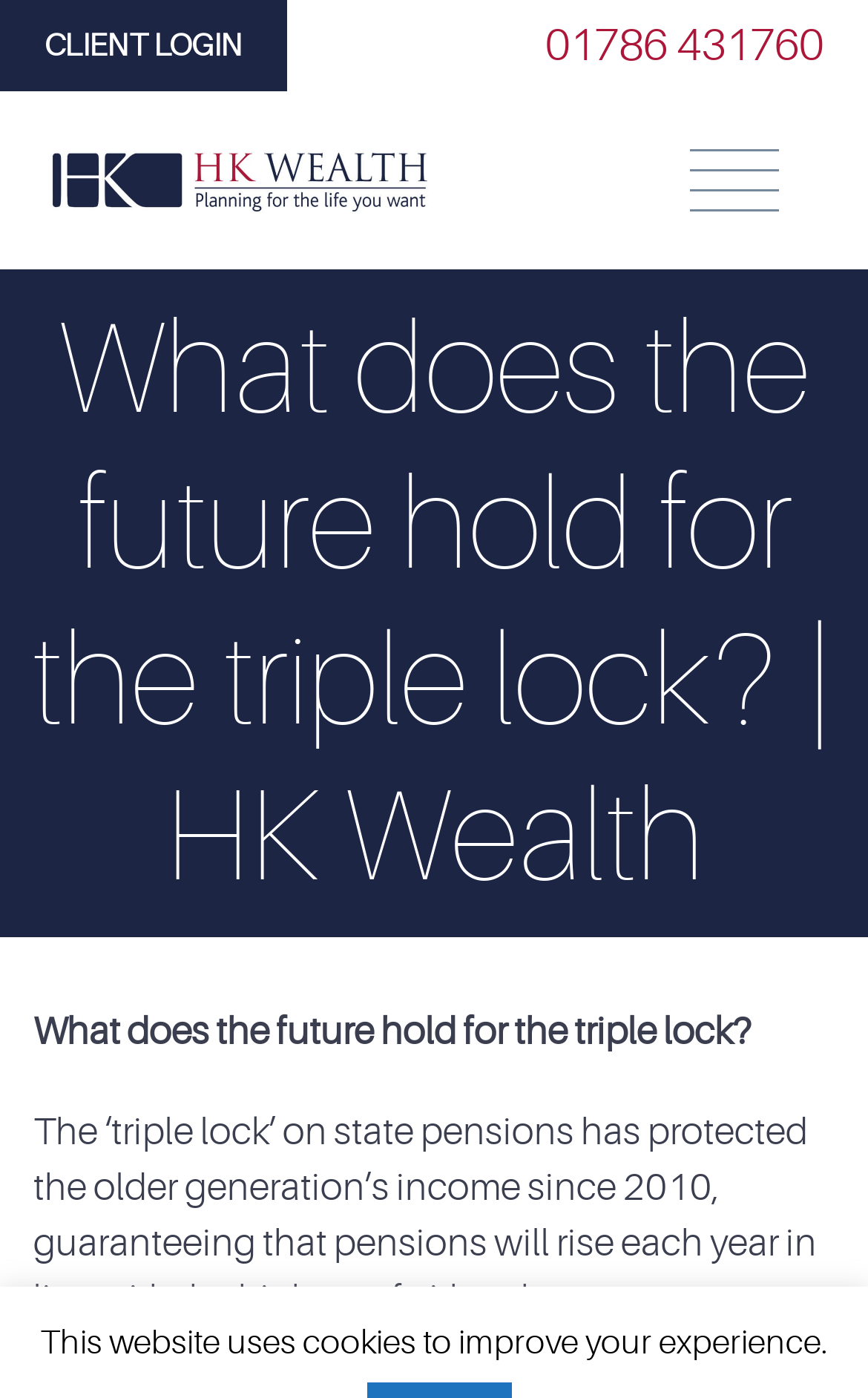What is the theme of the webpage?
Answer the question with a detailed and thorough explanation.

I analyzed the content of the webpage and found that it is related to financial services, specifically discussing the triple lock on state pensions, which suggests that the website is about financial services or wealth management.